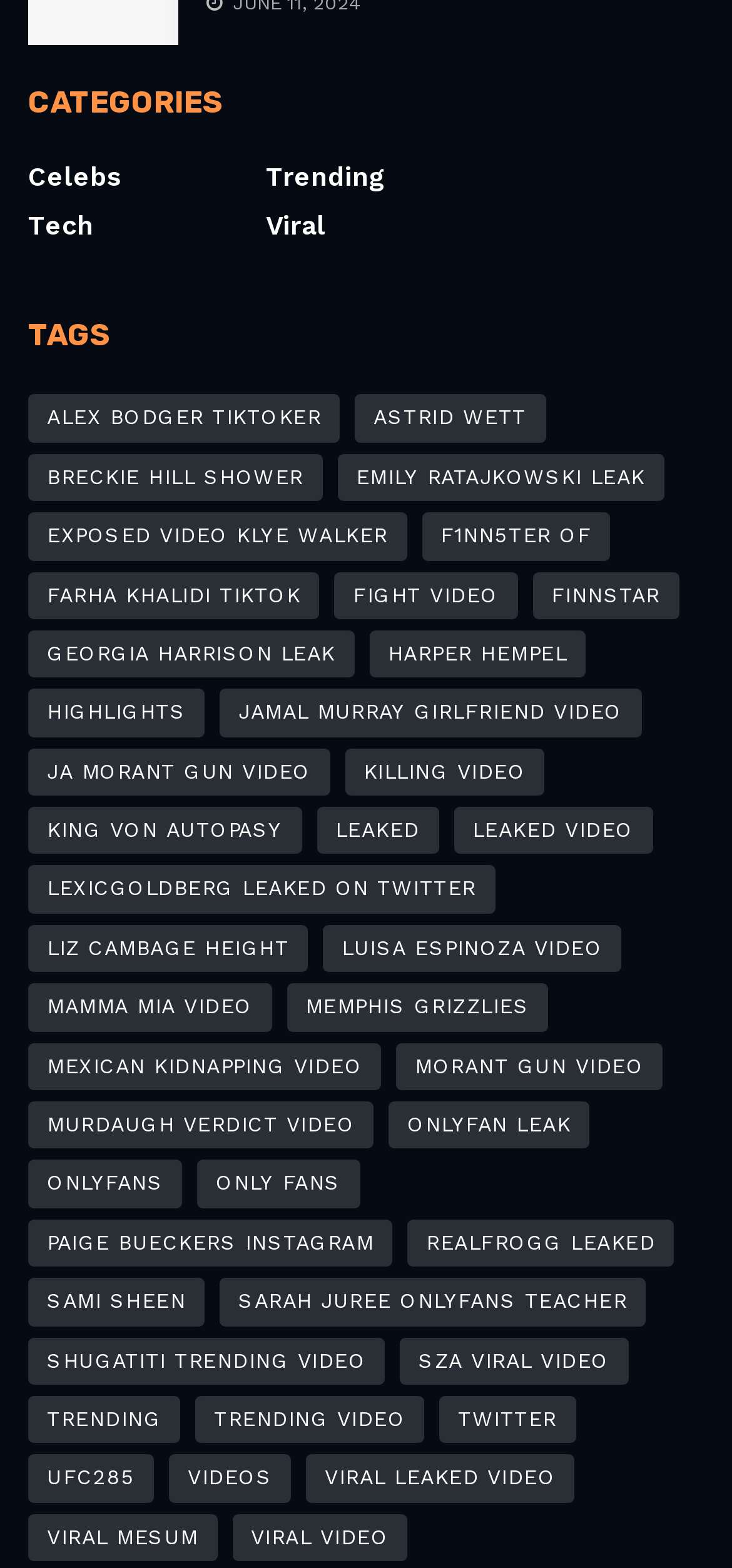Refer to the screenshot and give an in-depth answer to this question: What is the name of the person associated with the 'OnlyFans teacher' tag?

I found a link with the text 'SARAH JUREE ONLYFANS TEACHER', which suggests that Sarah Juree is a person associated with the OnlyFans platform and is a teacher.